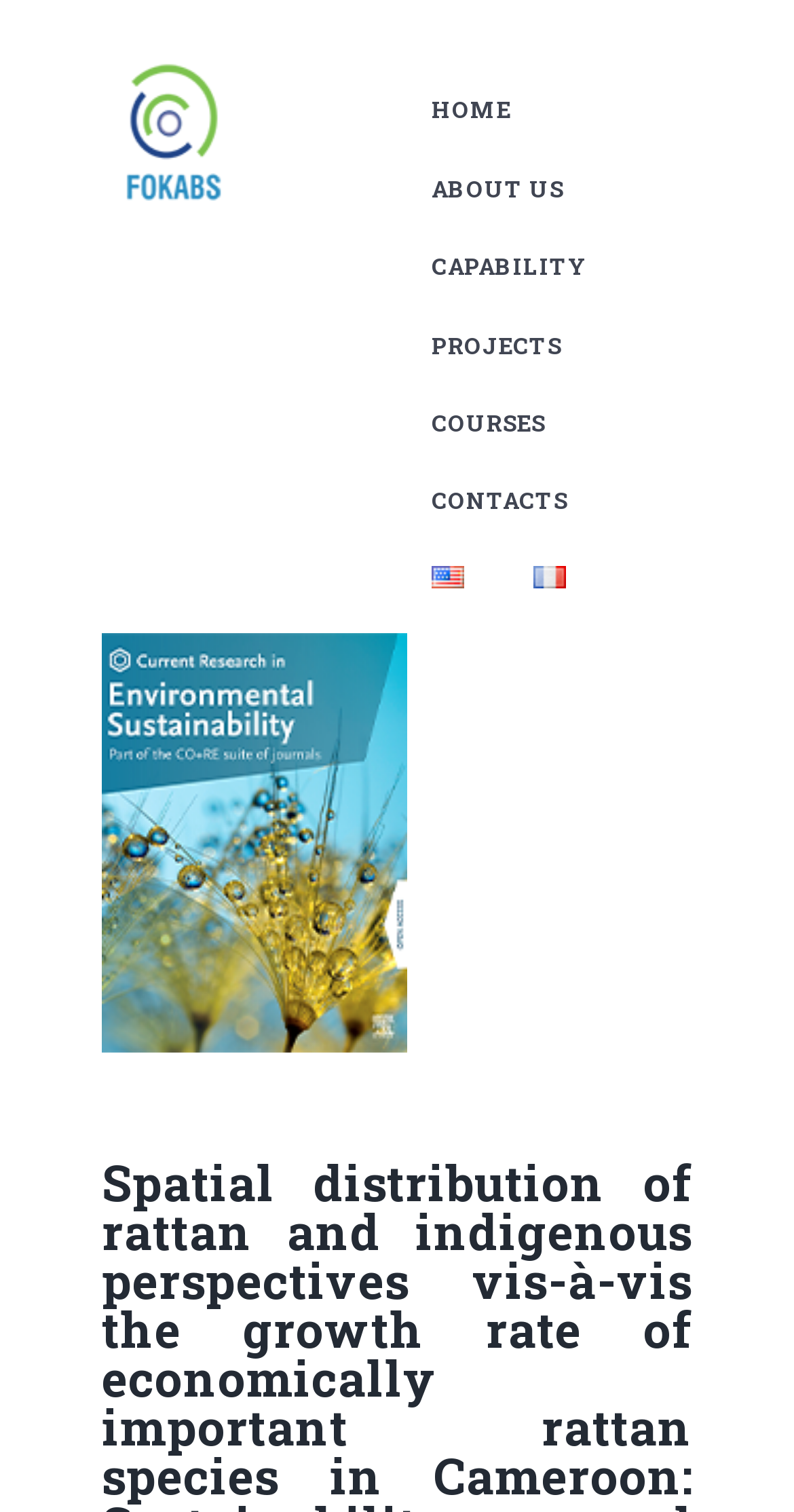Can you find the bounding box coordinates of the area I should click to execute the following instruction: "click the image"?

[0.128, 0.041, 0.308, 0.135]